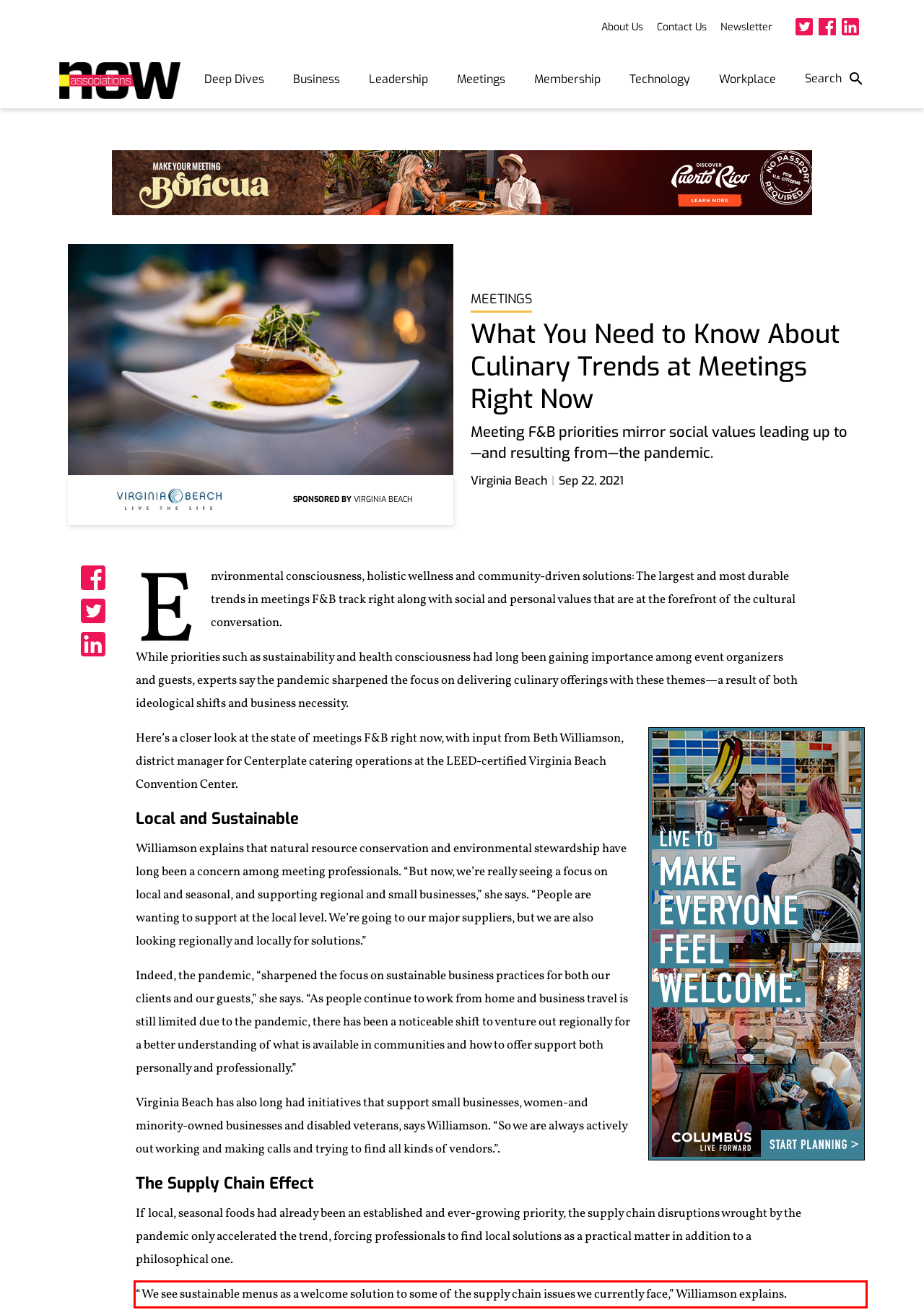Please use OCR to extract the text content from the red bounding box in the provided webpage screenshot.

“We see sustainable menus as a welcome solution to some of the supply chain issues we currently face,” Williamson explains.